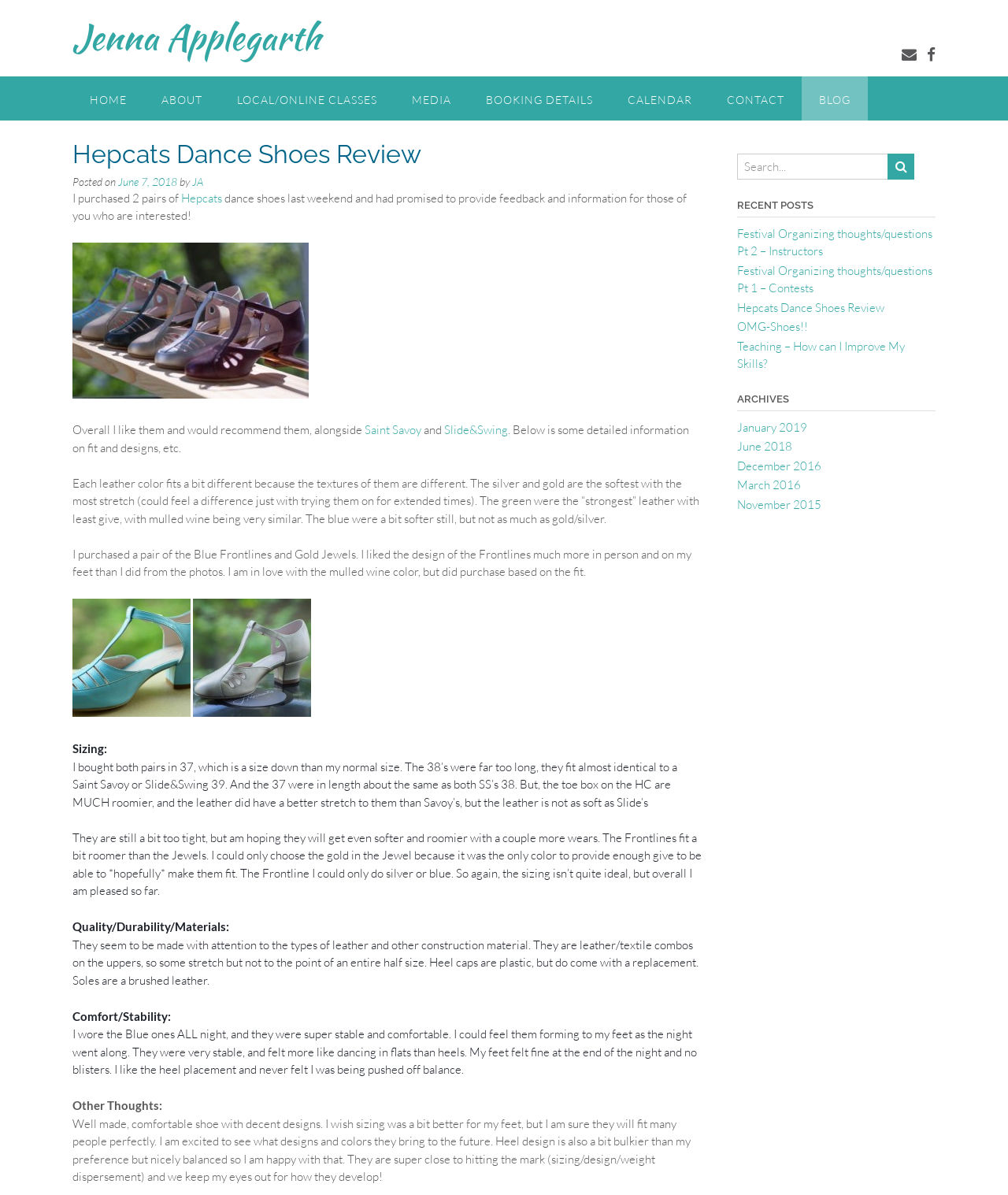What is the material of the heel caps of the Hepcats dance shoes?
From the image, respond with a single word or phrase.

Plastic